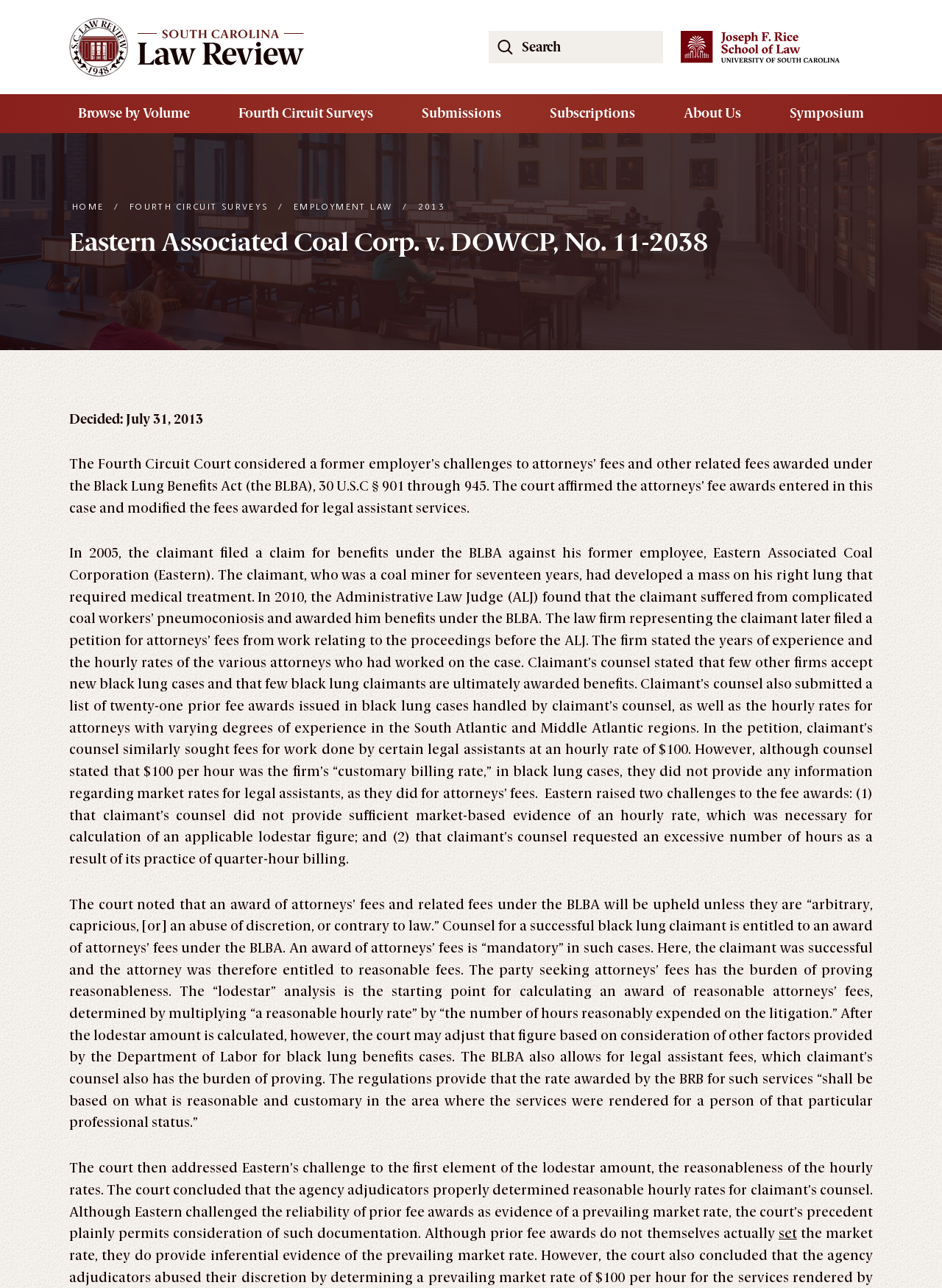Identify the headline of the webpage and generate its text content.

Eastern Associated Coal Corp. v. DOWCP, No. 11-2038